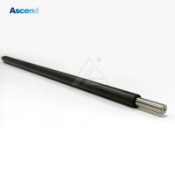Offer an in-depth caption of the image, mentioning all notable aspects.

The image depicts a sleek and cylindrical component commonly known as a charge roller, specifically the **5025PCR Primary Charge Roller** for Kyocera copiers. The roller features a dark, smooth exterior and a metallic end, showcasing its professional manufacturing quality. This part is essential in the photocopying process, contributing to the optimal functioning of copiers by ensuring proper charge levels on the photoconductive drum, which is crucial for high-quality print results. The image is presented with the Ascend logo, indicating the manufacturer, Foshan Ascend Technology Co., Ltd., which specializes in providing compatible printer parts and accessories. This particular product highlights the company’s commitment to enhancing copier performance and meeting market demands.